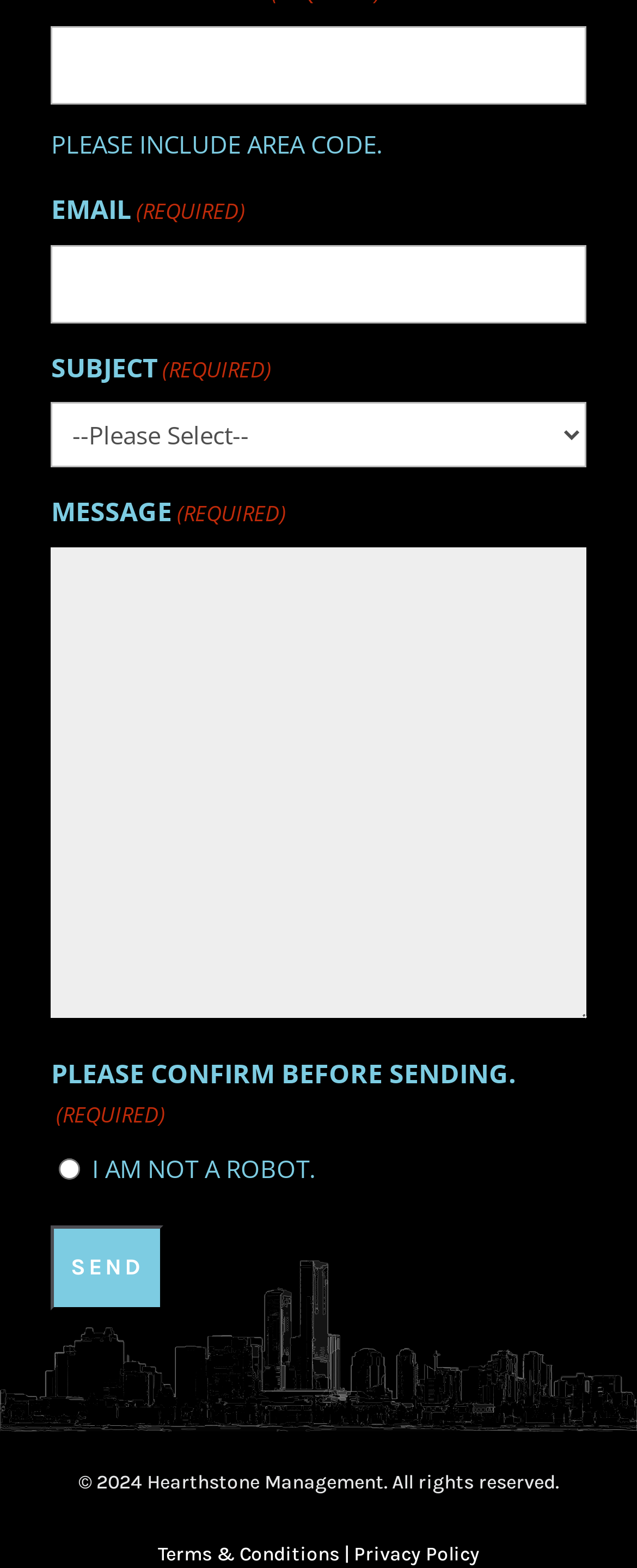Please locate the clickable area by providing the bounding box coordinates to follow this instruction: "Enter daytime phone number".

[0.08, 0.017, 0.92, 0.067]